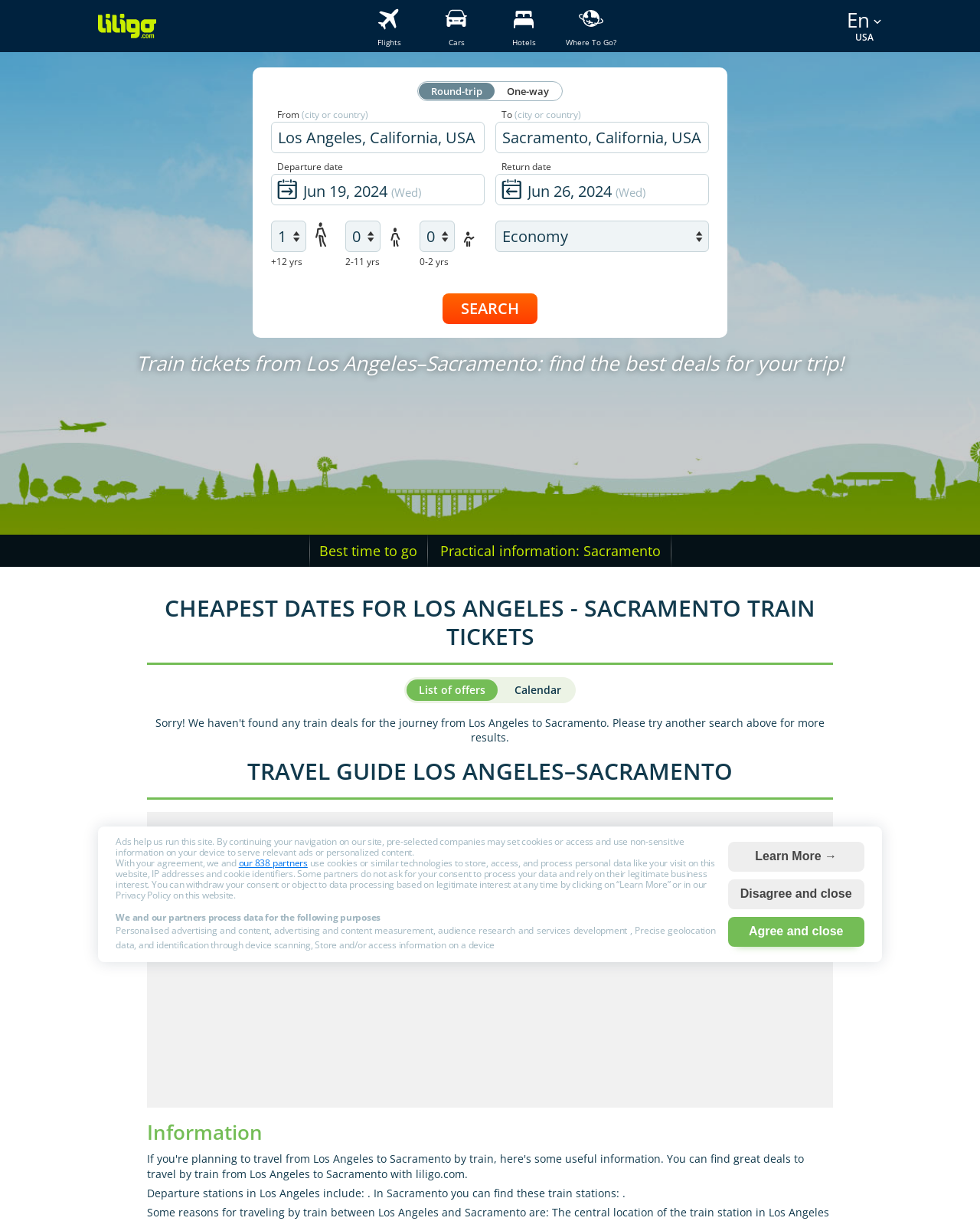Using the image as a reference, answer the following question in as much detail as possible:
What is the default departure city?

I found the default departure city by looking at the 'From' field, which is filled with 'Los Angeles, California, USA - All airports (LAX)'. This suggests that the default departure city is Los Angeles.